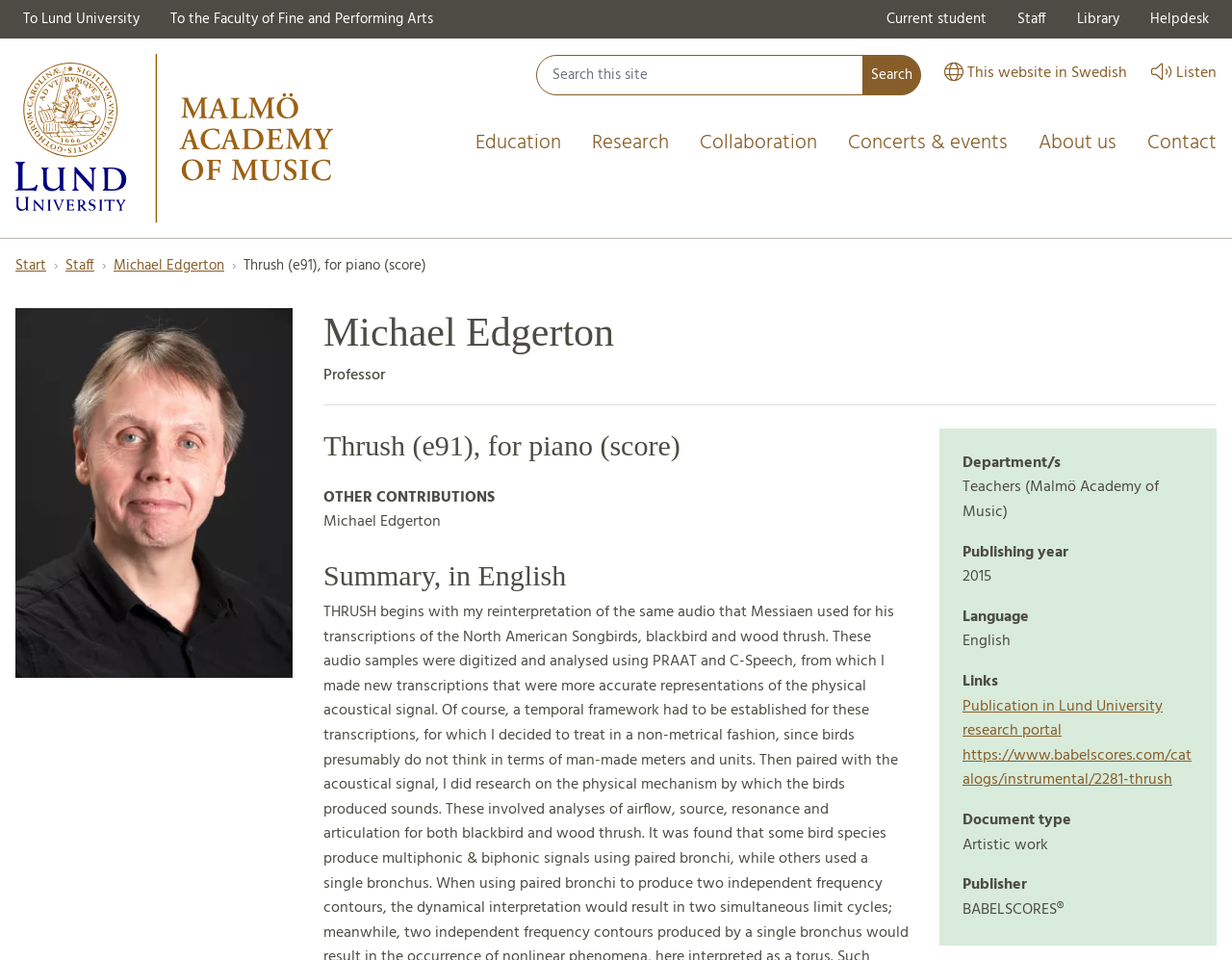Could you highlight the region that needs to be clicked to execute the instruction: "Listen to the website in Swedish"?

[0.766, 0.056, 0.915, 0.1]